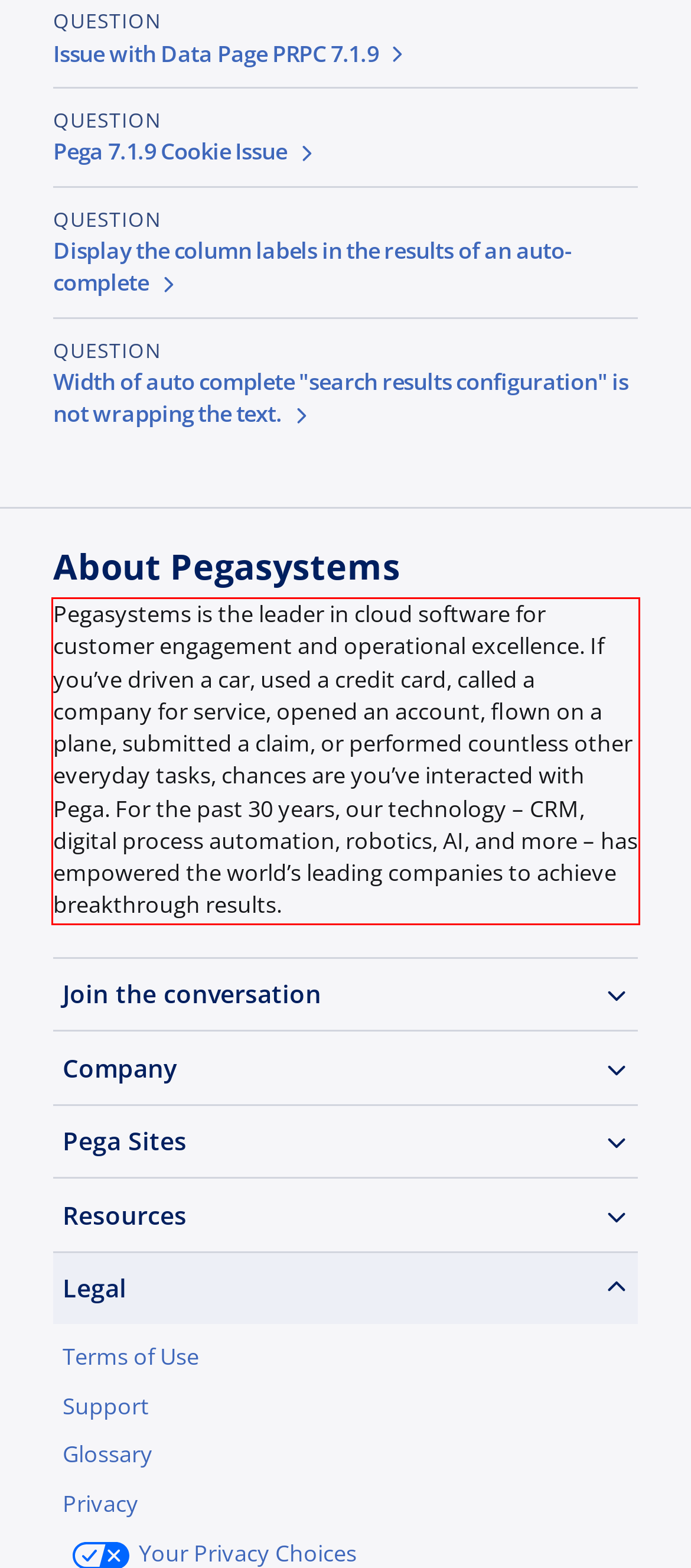Please extract the text content within the red bounding box on the webpage screenshot using OCR.

Pegasystems is the leader in cloud software for customer engagement and operational excellence. If you’ve driven a car, used a credit card, called a company for service, opened an account, flown on a plane, submitted a claim, or performed countless other everyday tasks, chances are you’ve interacted with Pega. For the past 30 years, our technology – CRM, digital process automation, robotics, AI, and more – has empowered the world’s leading companies to achieve breakthrough results.